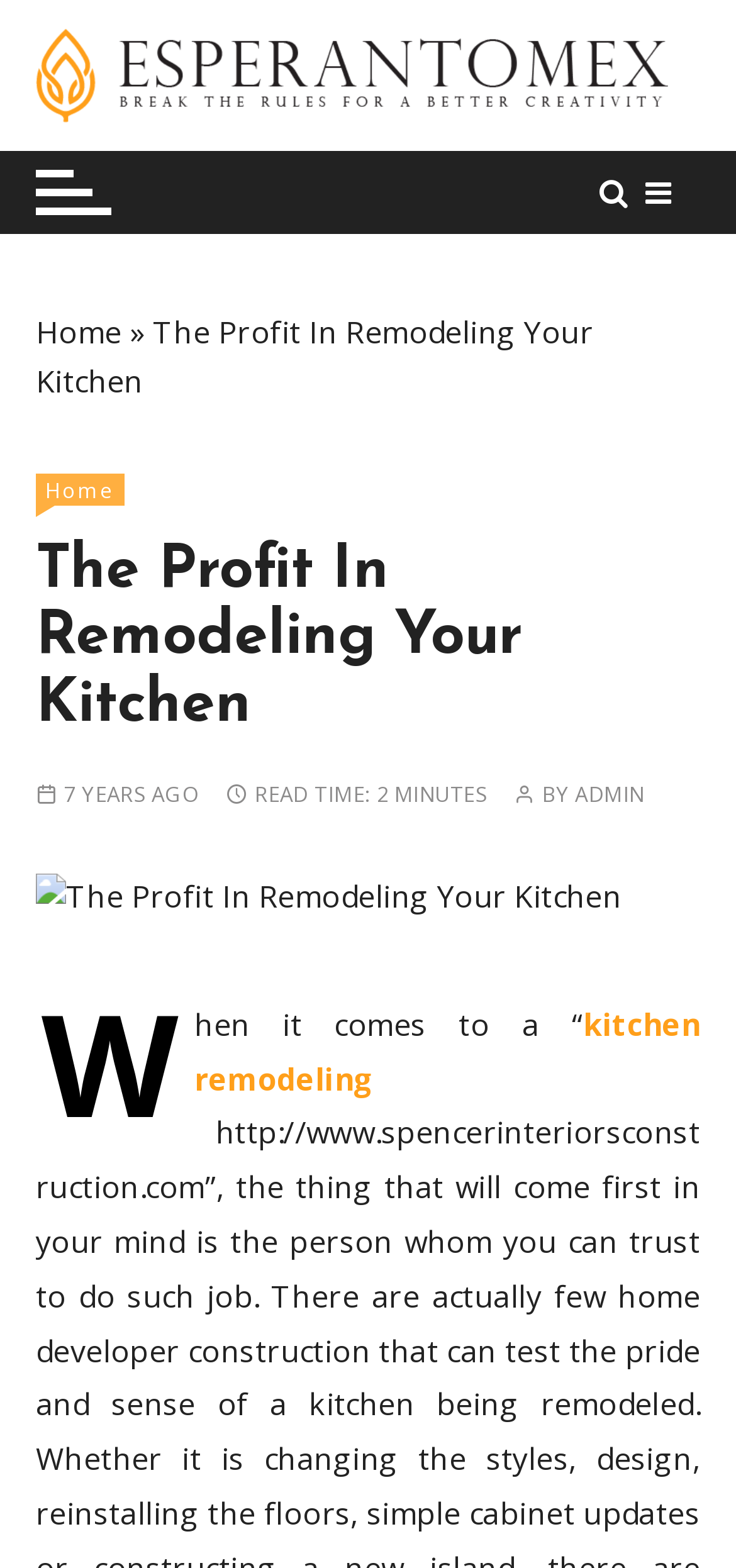Using the element description: "admin", determine the bounding box coordinates for the specified UI element. The coordinates should be four float numbers between 0 and 1, [left, top, right, bottom].

[0.782, 0.499, 0.876, 0.512]